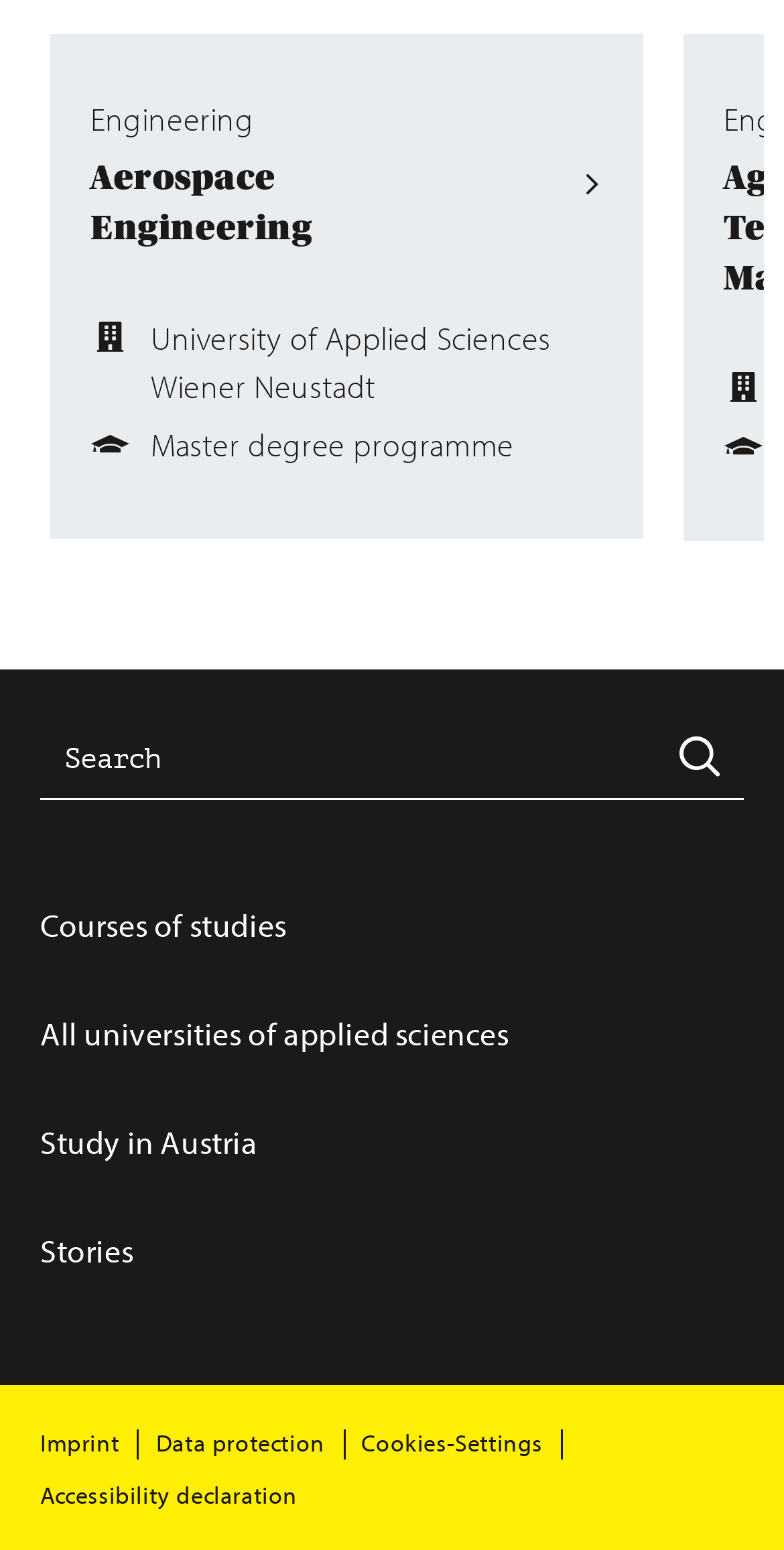Look at the image and answer the question in detail:
What is the purpose of the textbox?

The textbox is located at [0.051, 0.464, 0.949, 0.516] and has the OCR text 'Search', indicating that it is used for searching purposes.